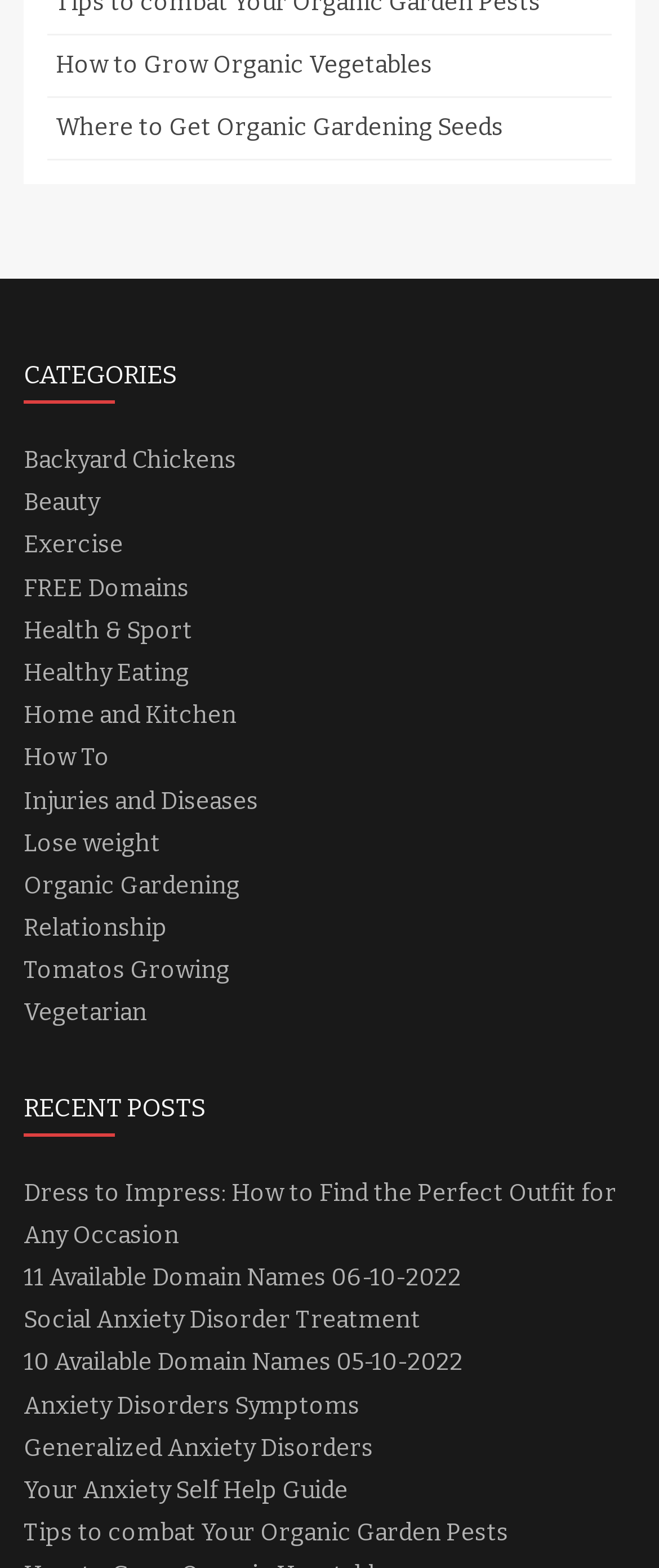Determine the bounding box of the UI element mentioned here: "Injuries and Diseases". The coordinates must be in the format [left, top, right, bottom] with values ranging from 0 to 1.

[0.036, 0.501, 0.392, 0.52]